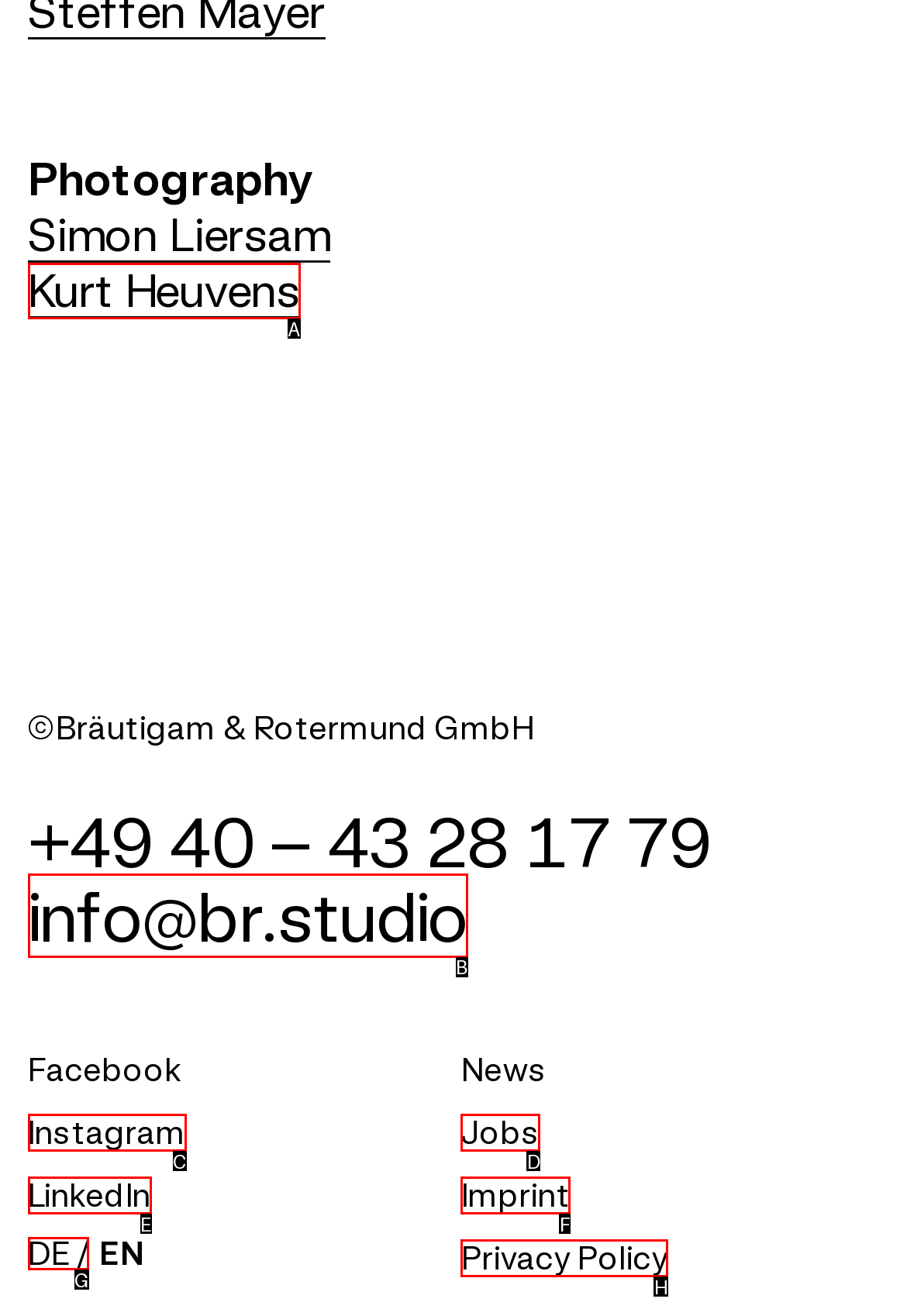Identify the HTML element that corresponds to the following description: Kurt Heuvens Provide the letter of the best matching option.

A